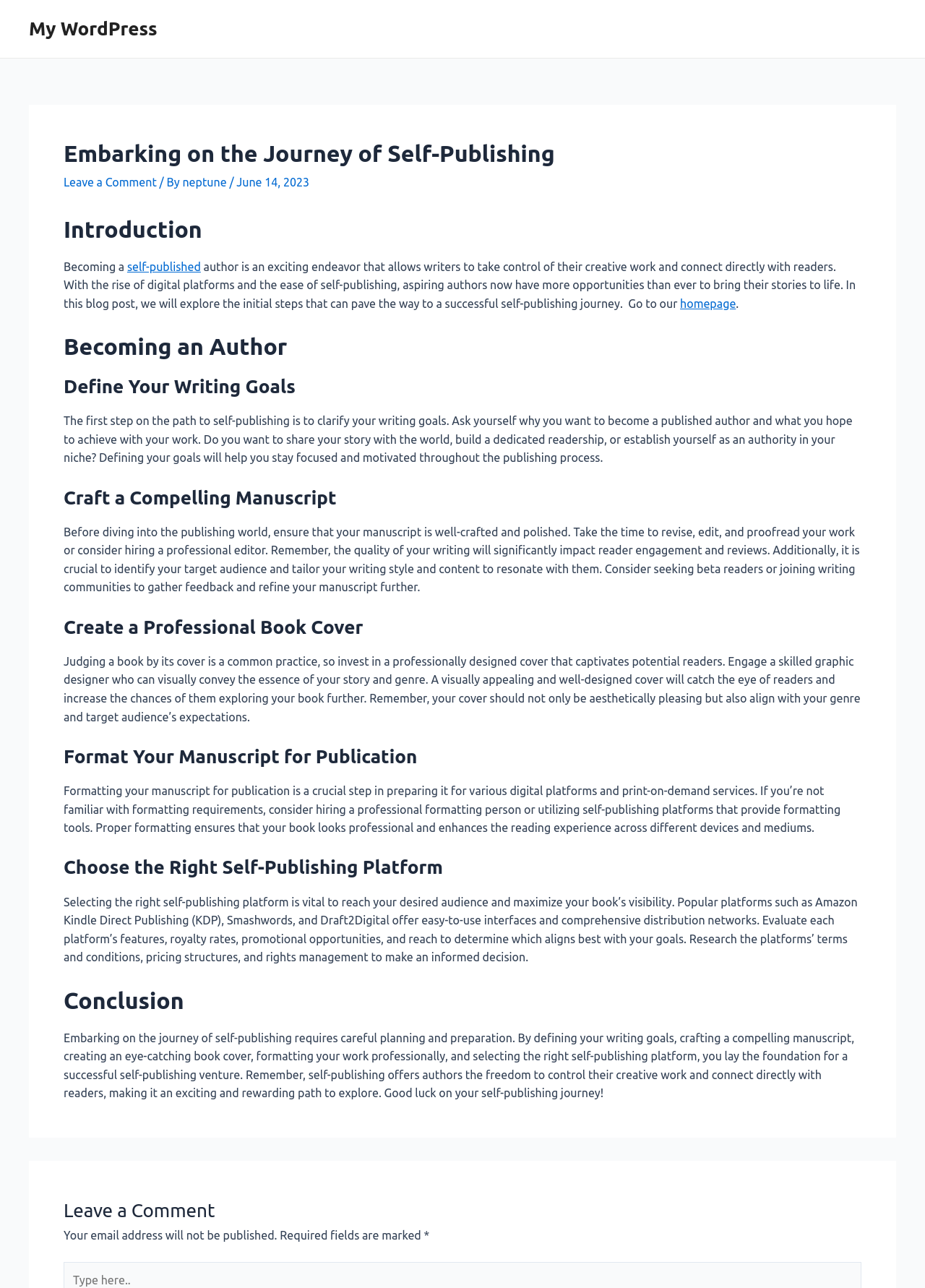Please provide a one-word or phrase answer to the question: 
What is the purpose of self-publishing?

To connect with readers